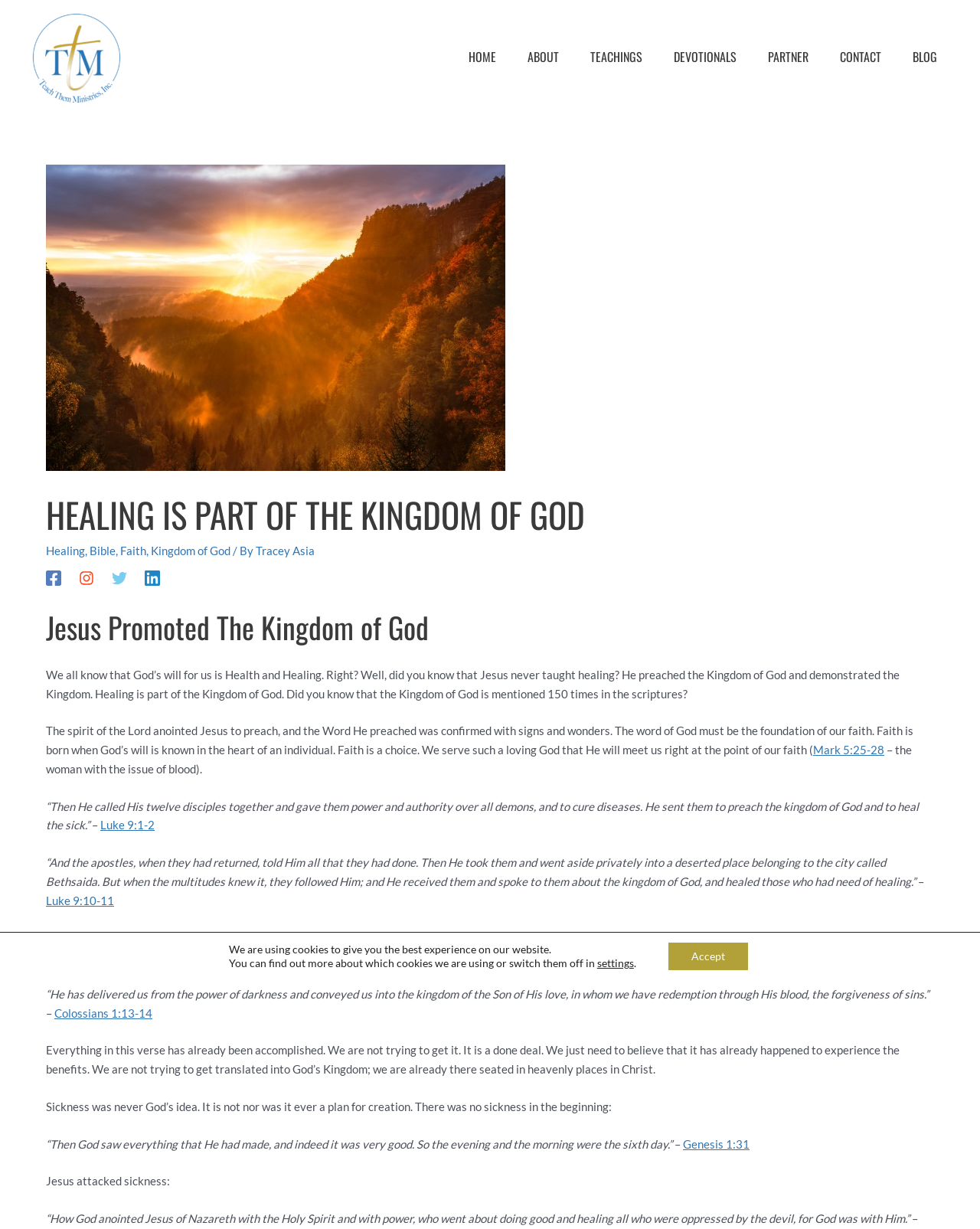Please find the bounding box coordinates in the format (top-left x, top-left y, bottom-right x, bottom-right y) for the given element description. Ensure the coordinates are floating point numbers between 0 and 1. Description: aria-label="Twitter"

[0.114, 0.463, 0.13, 0.477]